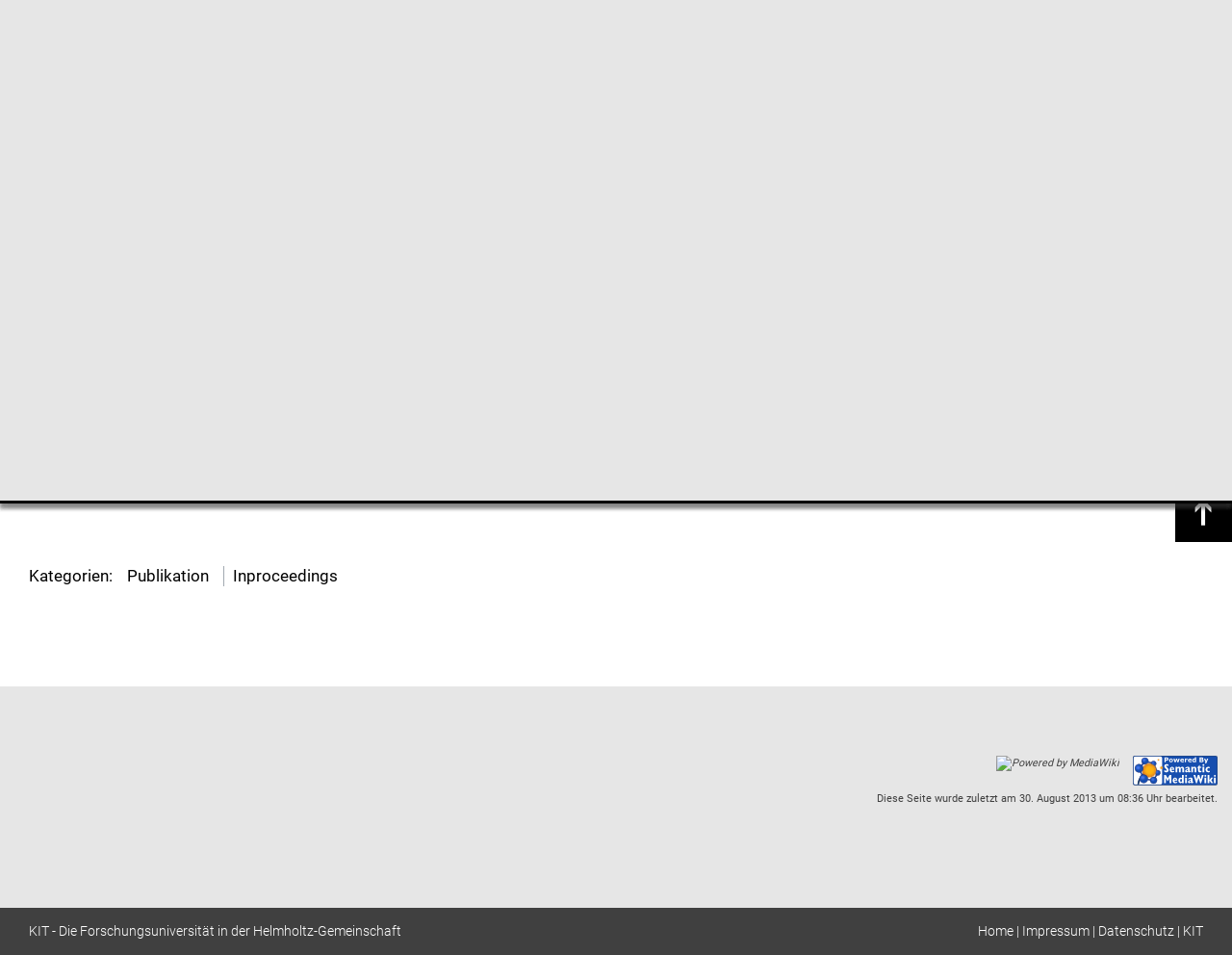Locate the UI element described as follows: "alt="Powered by Semantic MediaWiki"". Return the bounding box coordinates as four float numbers between 0 and 1 in the order [left, top, right, bottom].

[0.92, 0.799, 0.988, 0.812]